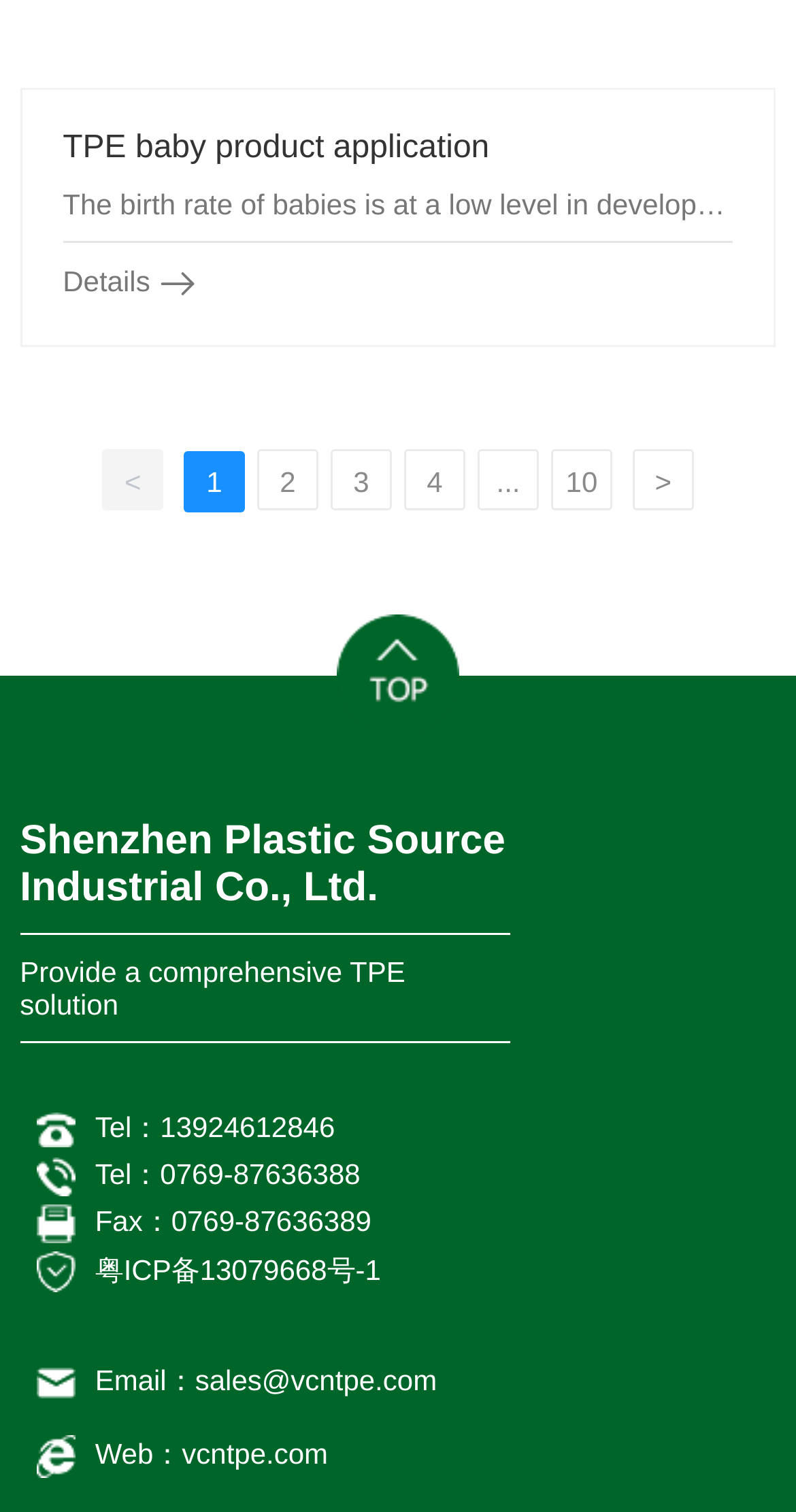Determine the bounding box coordinates of the clickable region to execute the instruction: "become a contributor". The coordinates should be four float numbers between 0 and 1, denoted as [left, top, right, bottom].

None